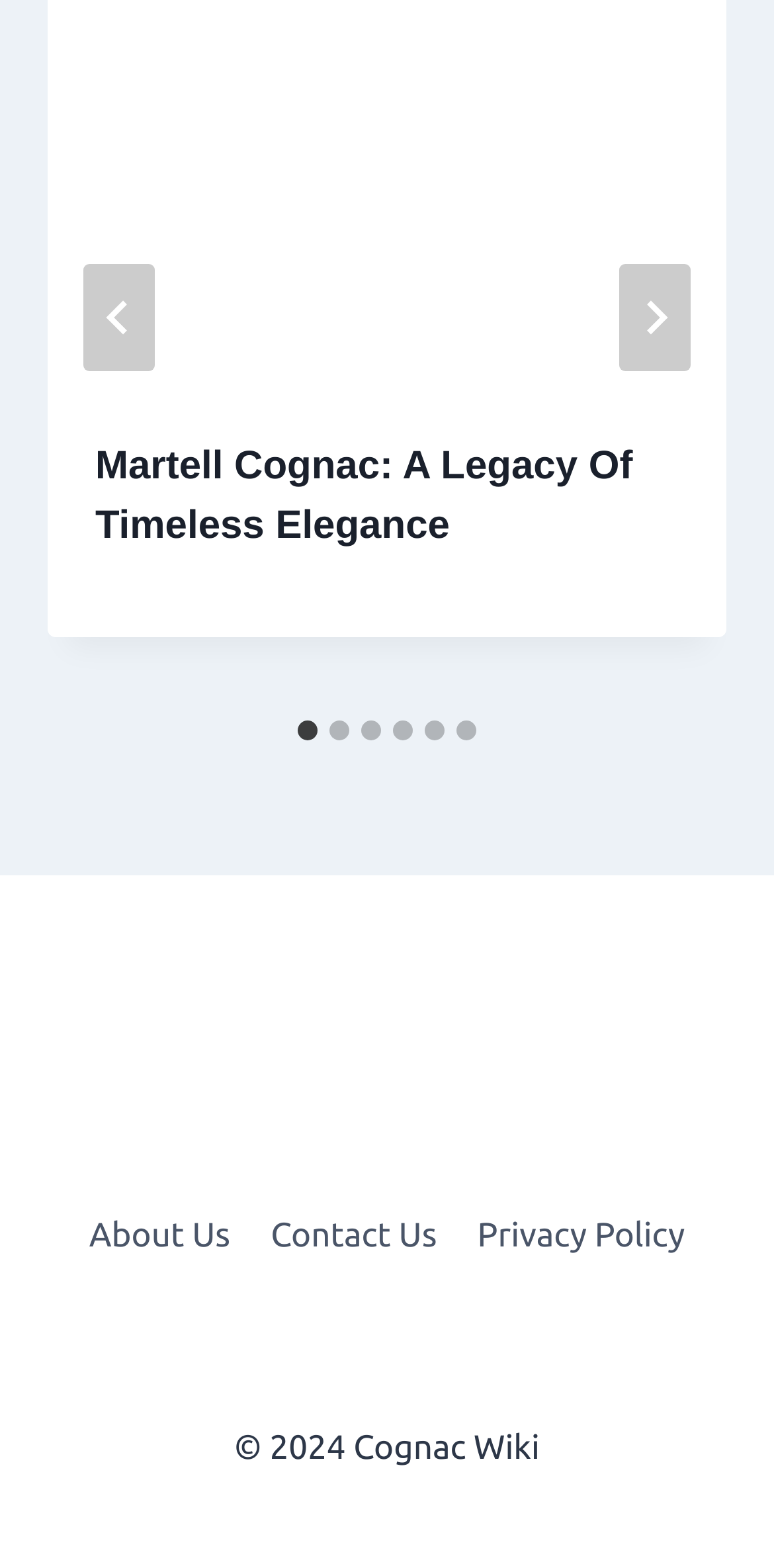Based on the description "Grievance Cell", find the bounding box of the specified UI element.

None